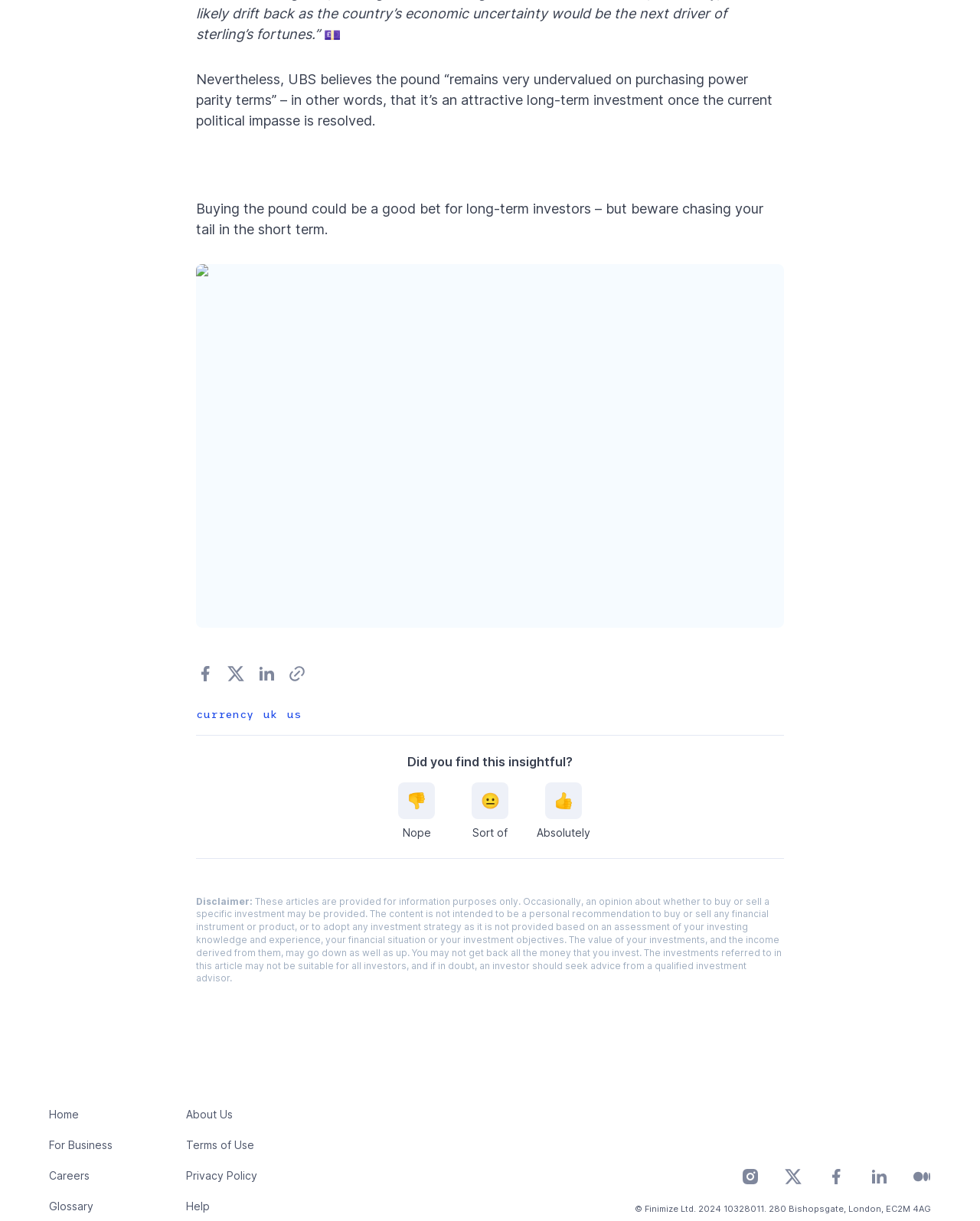Find the bounding box coordinates for the area you need to click to carry out the instruction: "Go to the home page". The coordinates should be four float numbers between 0 and 1, indicated as [left, top, right, bottom].

[0.05, 0.905, 0.08, 0.92]